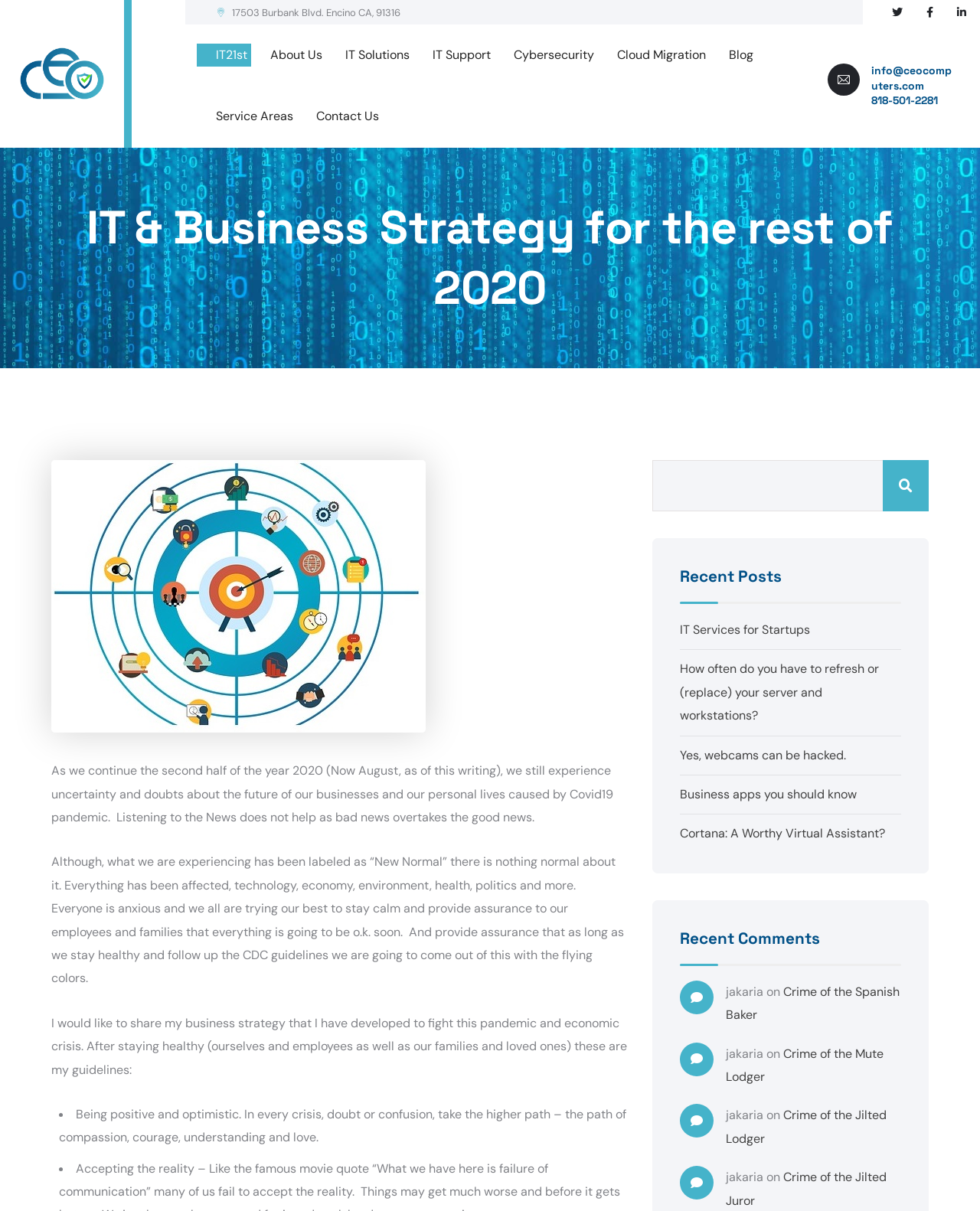Identify the headline of the webpage and generate its text content.

IT & Business Strategy for the rest of 2020